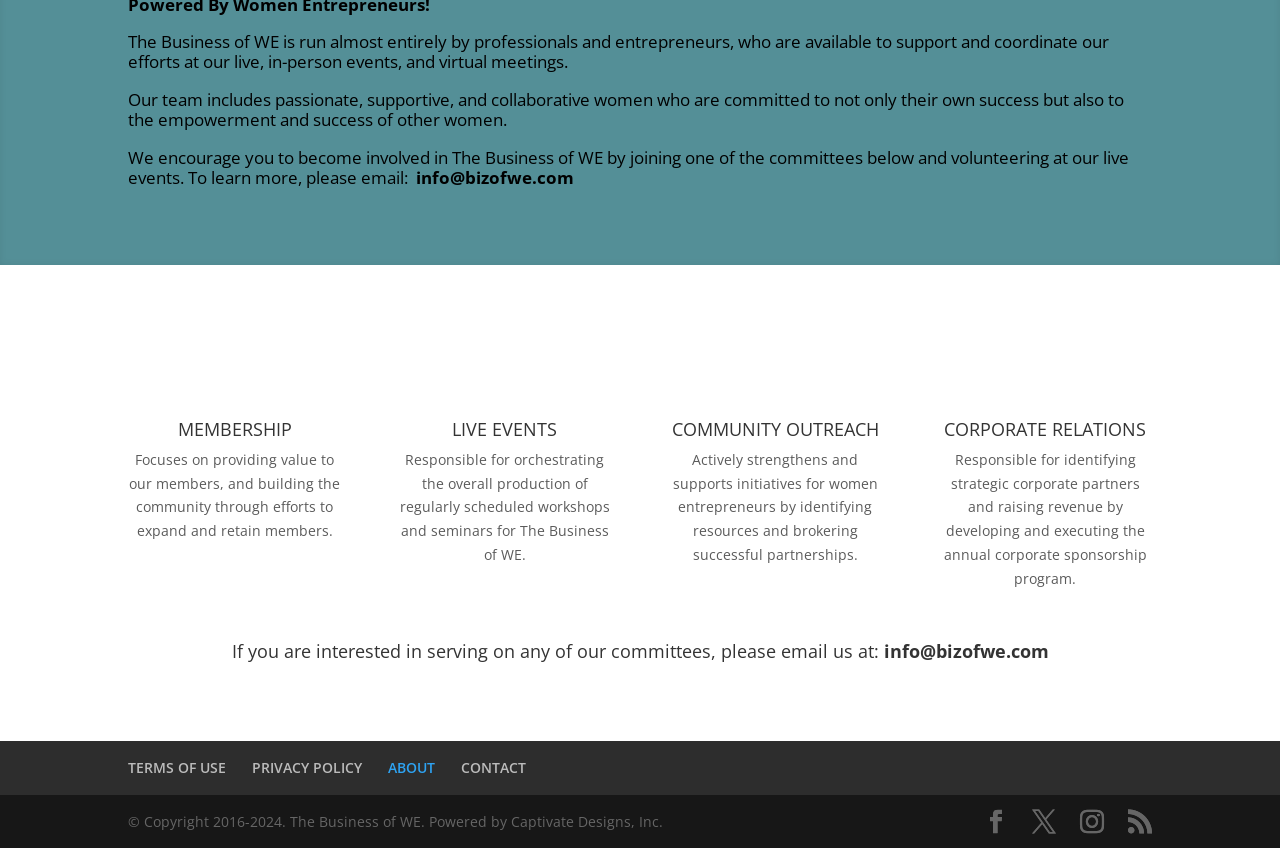What is the role of the Corporate Relations committee?
Based on the image content, provide your answer in one word or a short phrase.

Raising revenue